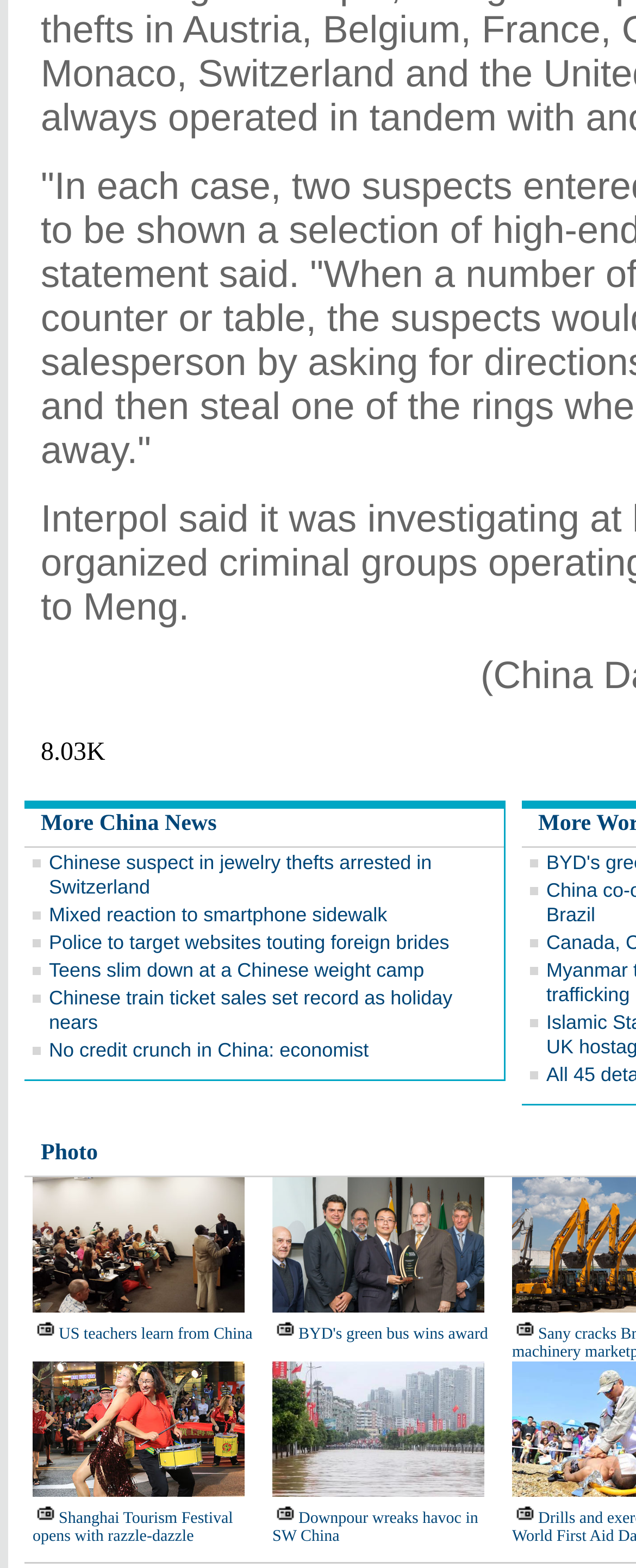How many news articles are on this page?
Based on the image, answer the question with as much detail as possible.

I counted the number of link elements with text that appears to be a news article title, and found 9 of them.